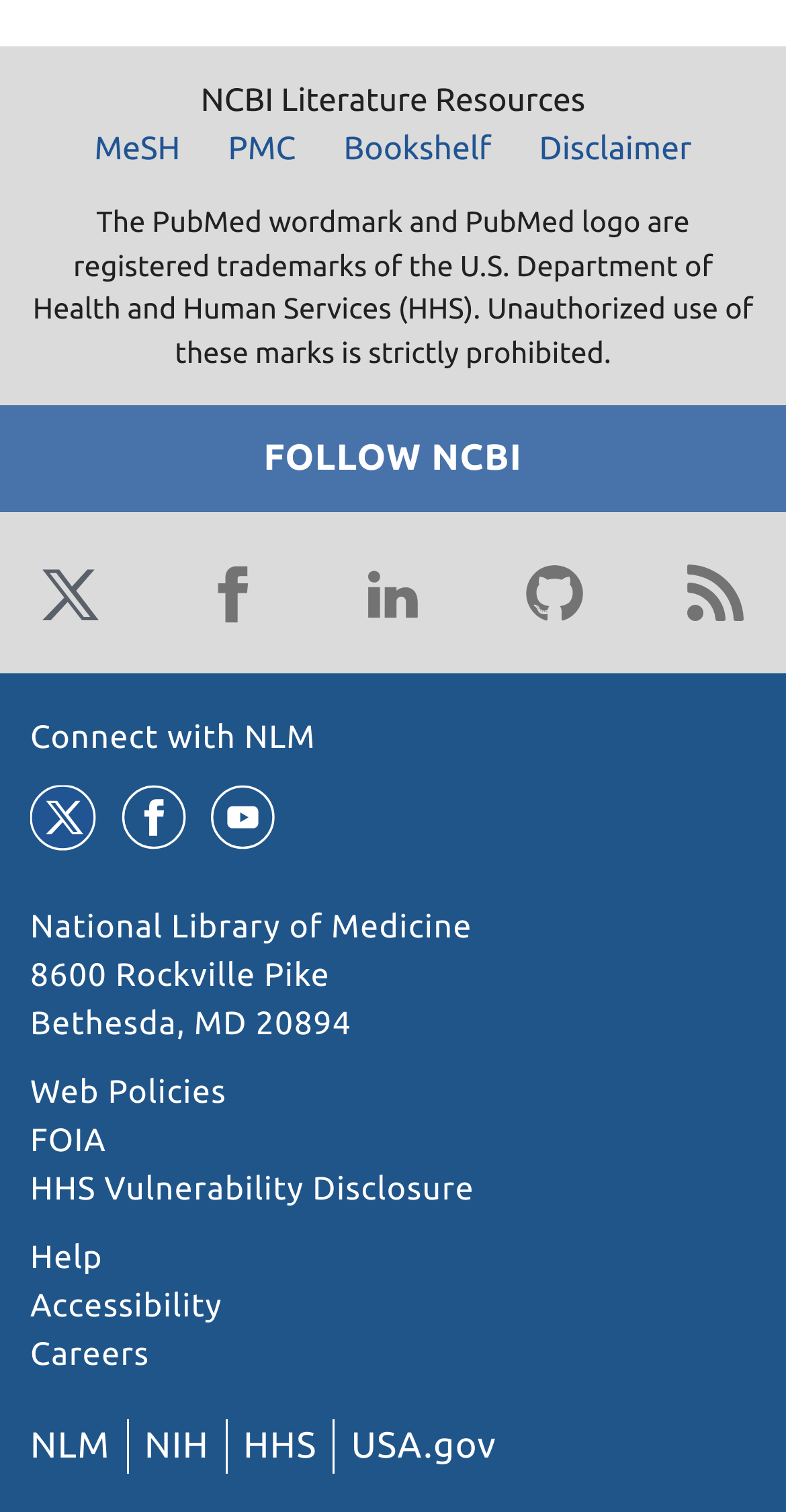Identify the bounding box coordinates of the HTML element based on this description: "Web Policies".

[0.038, 0.711, 0.288, 0.735]